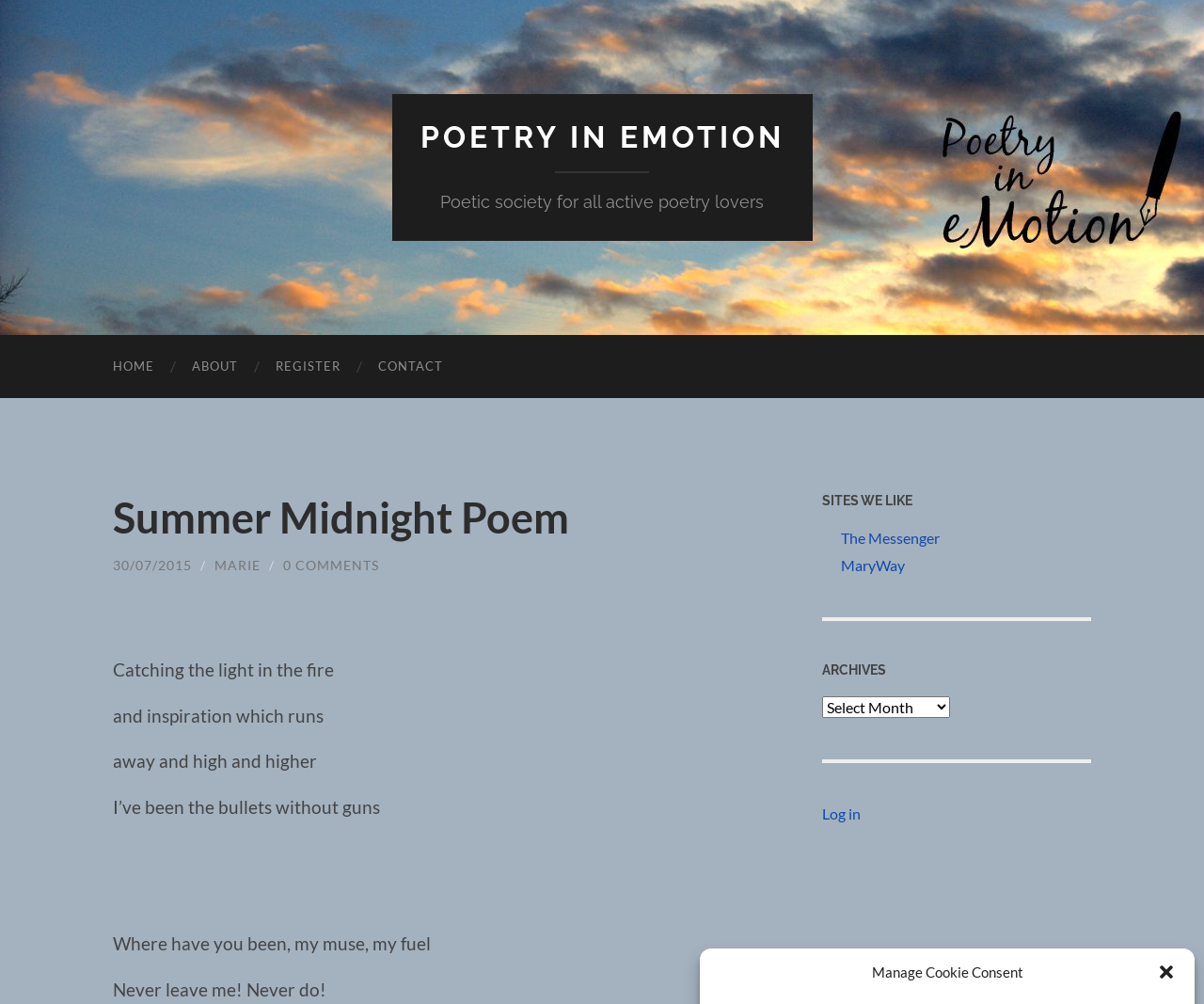Mark the bounding box of the element that matches the following description: "Log in".

[0.683, 0.801, 0.715, 0.819]